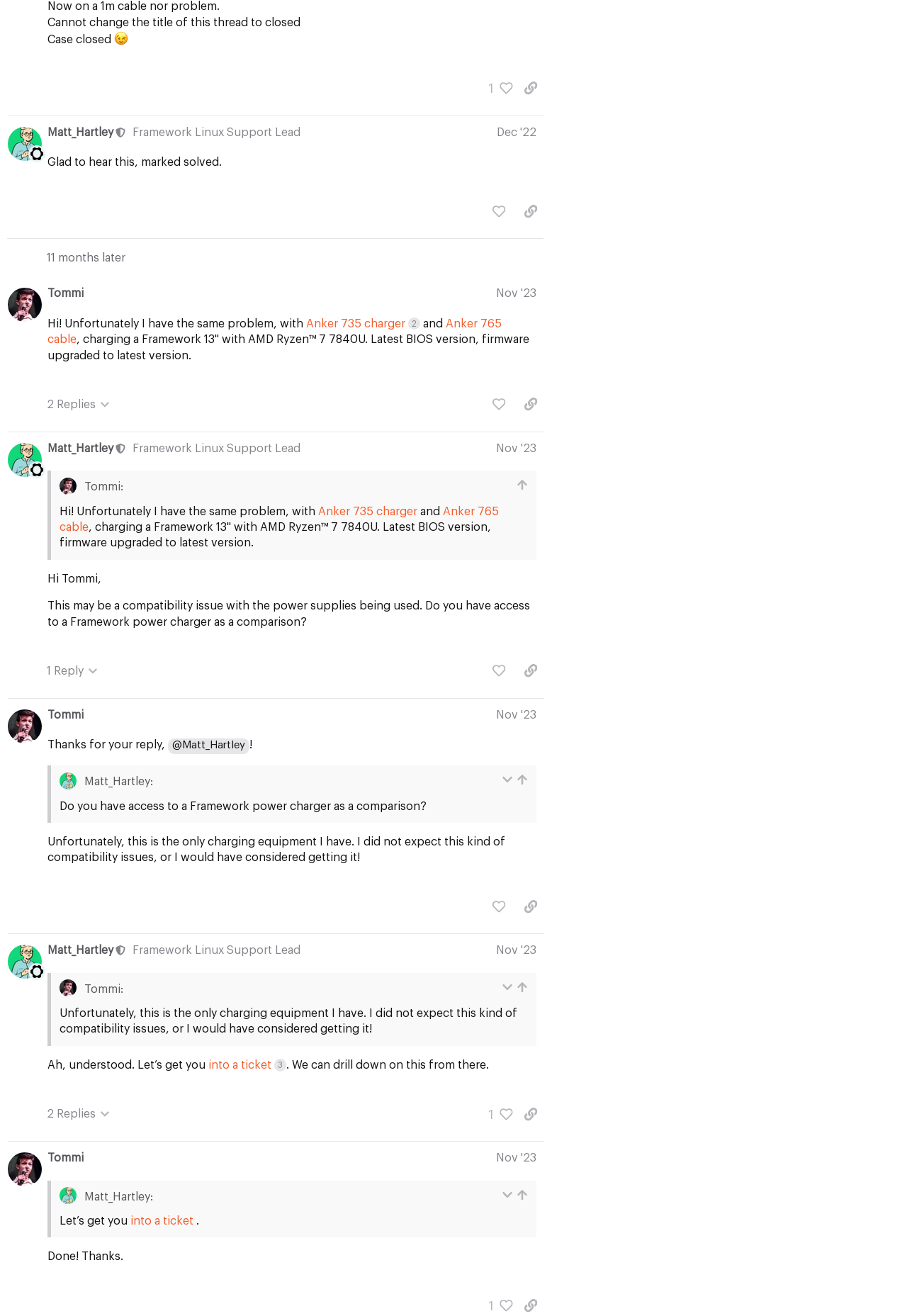Find the bounding box coordinates for the element that must be clicked to complete the instruction: "share a link to this post". The coordinates should be four float numbers between 0 and 1, indicated as [left, top, right, bottom].

[0.57, 0.058, 0.6, 0.077]